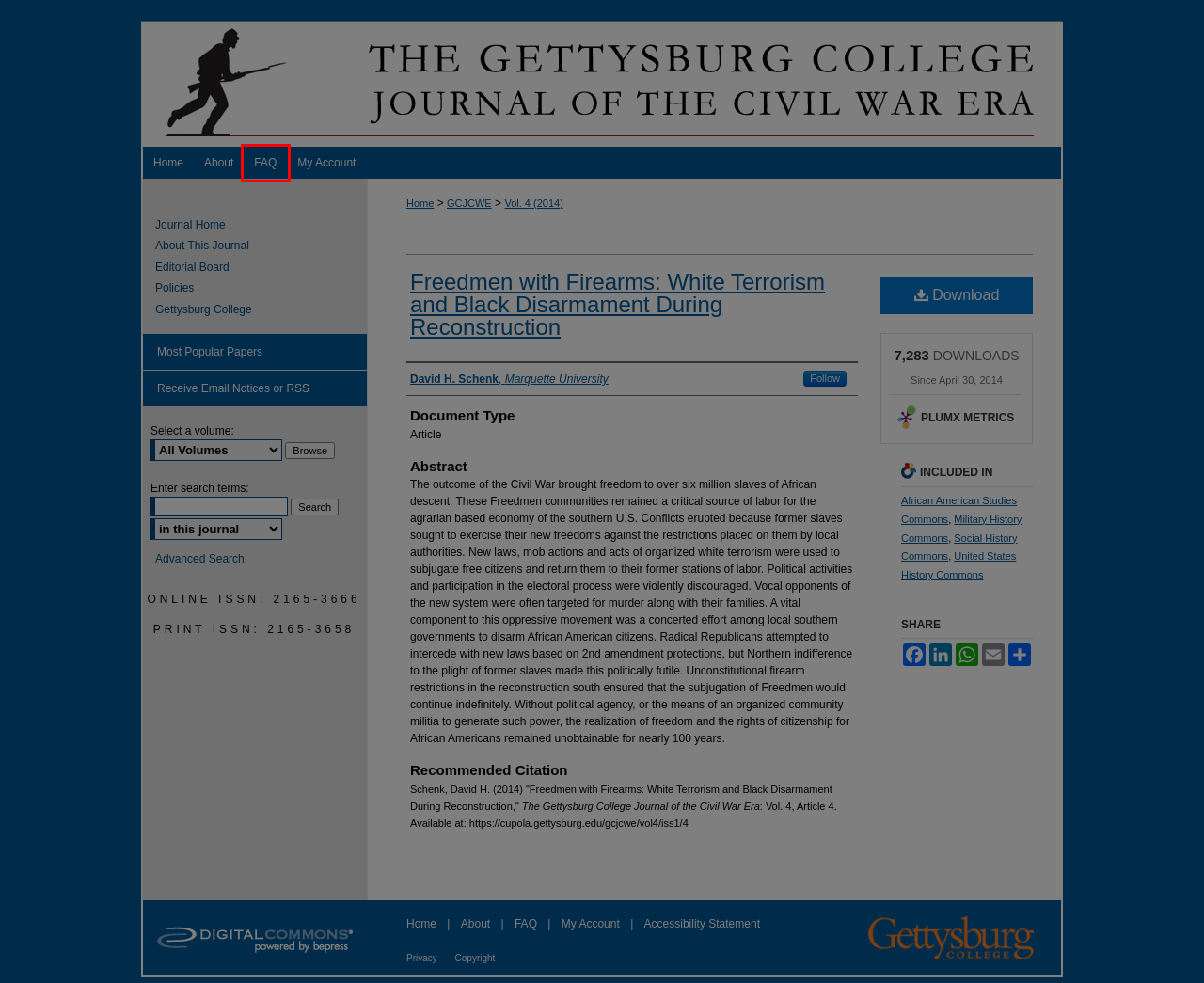Analyze the screenshot of a webpage with a red bounding box and select the webpage description that most accurately describes the new page resulting from clicking the element inside the red box. Here are the candidates:
A. United States History | Open Access Articles | Digital Commons Network™
B. About This Journal | Gettysburg College Journal of the Civil War Era | Gettysburg College
C. Digital Commons Network: Error
D. Frequently Asked Questions | Gettysburg College Institutional Repository
E. Gettysburg College - Log in
F. Search
G. Military History | Open Access Articles | Digital Commons Network™
H. The Gettysburg College Journal of the Civil War Era: Most Popular Papers

D